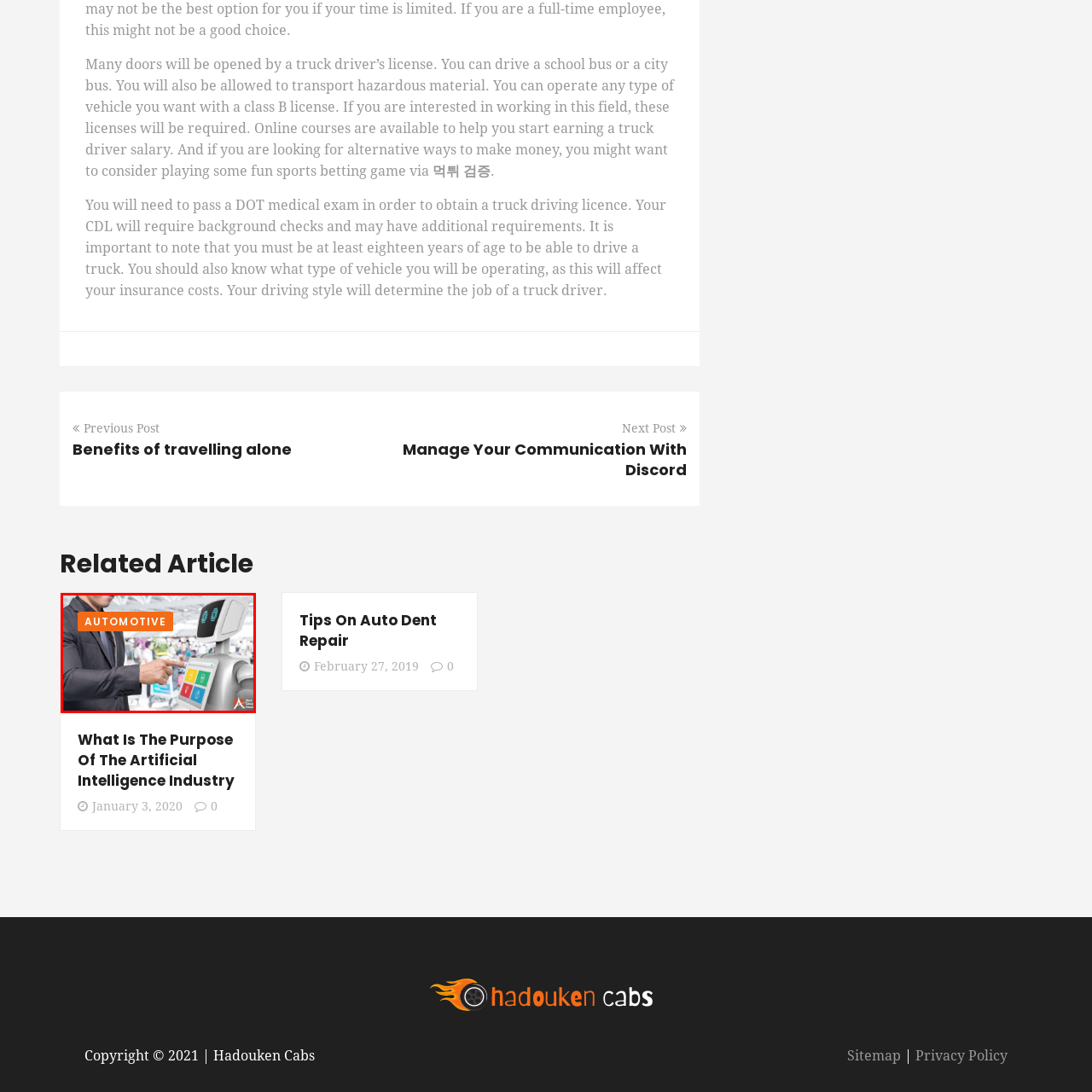Check the area bordered by the red box and provide a single word or phrase as the answer to the question: What is the likely location of the scene?

Airport or transportation hub